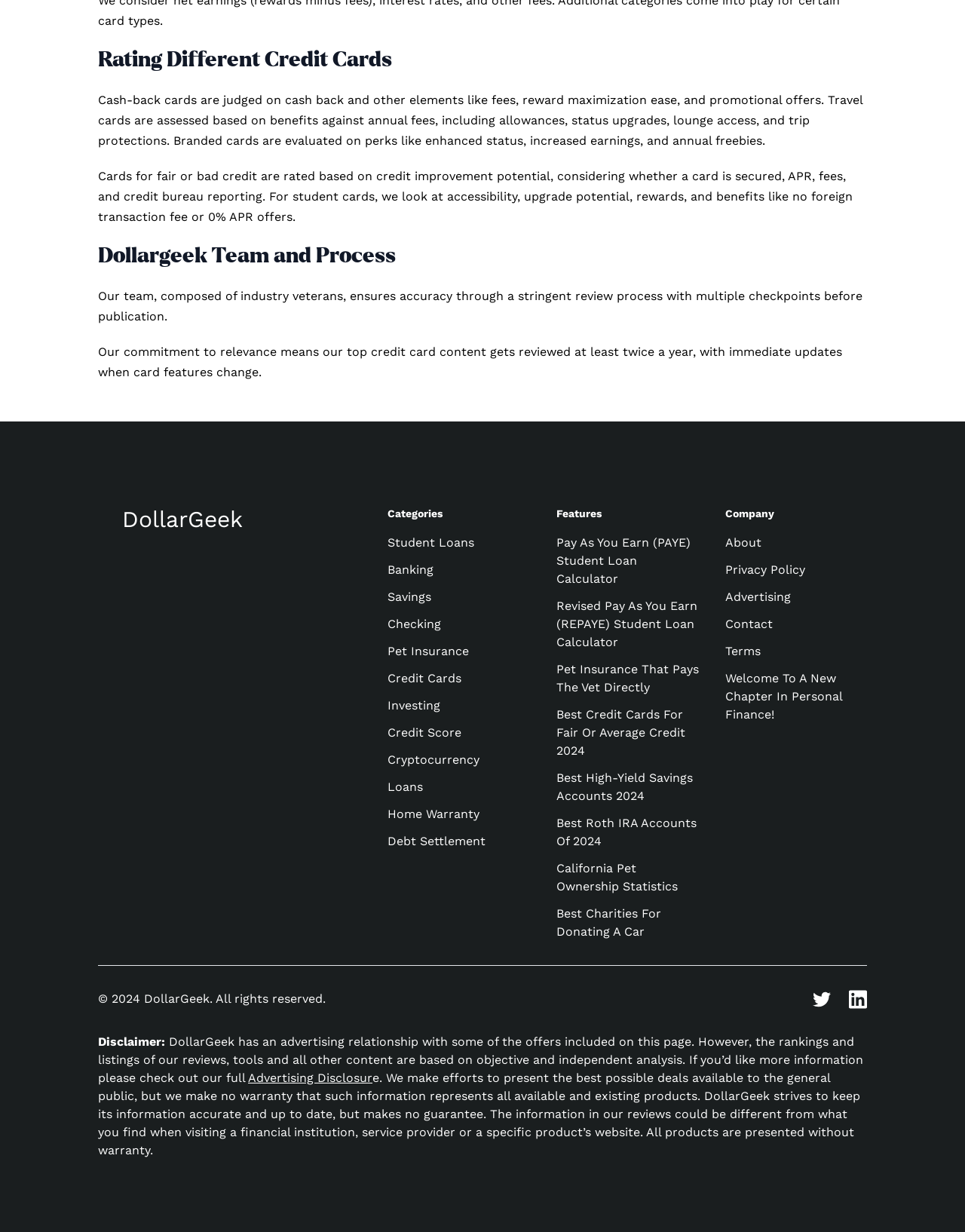Please determine the bounding box coordinates for the UI element described as: "title="India Monitor | Home page"".

None